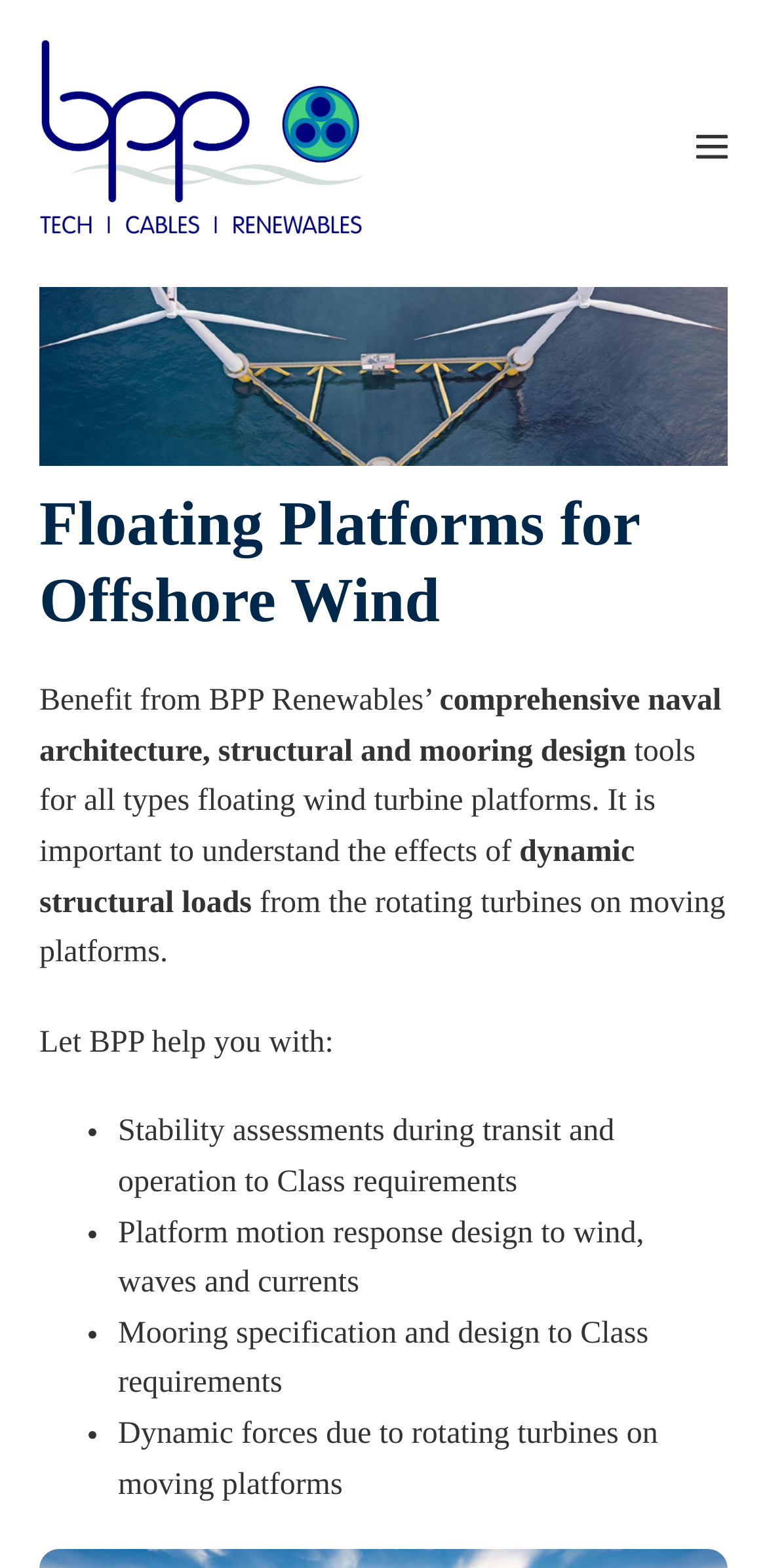Identify and extract the main heading from the webpage.

Floating Platforms for Offshore Wind